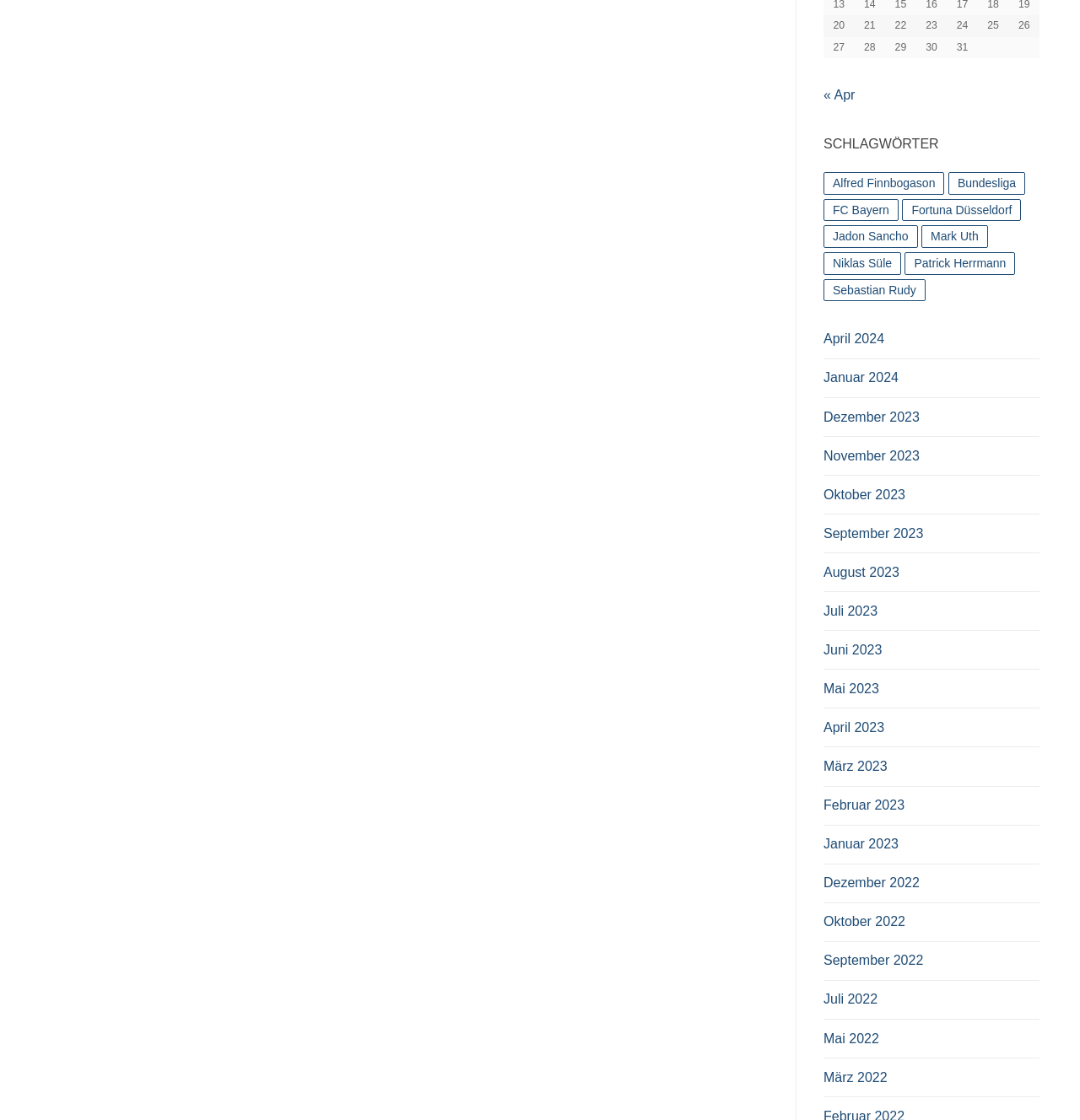Please give a succinct answer to the question in one word or phrase:
What is the month of the first link under the navigation element?

Apr